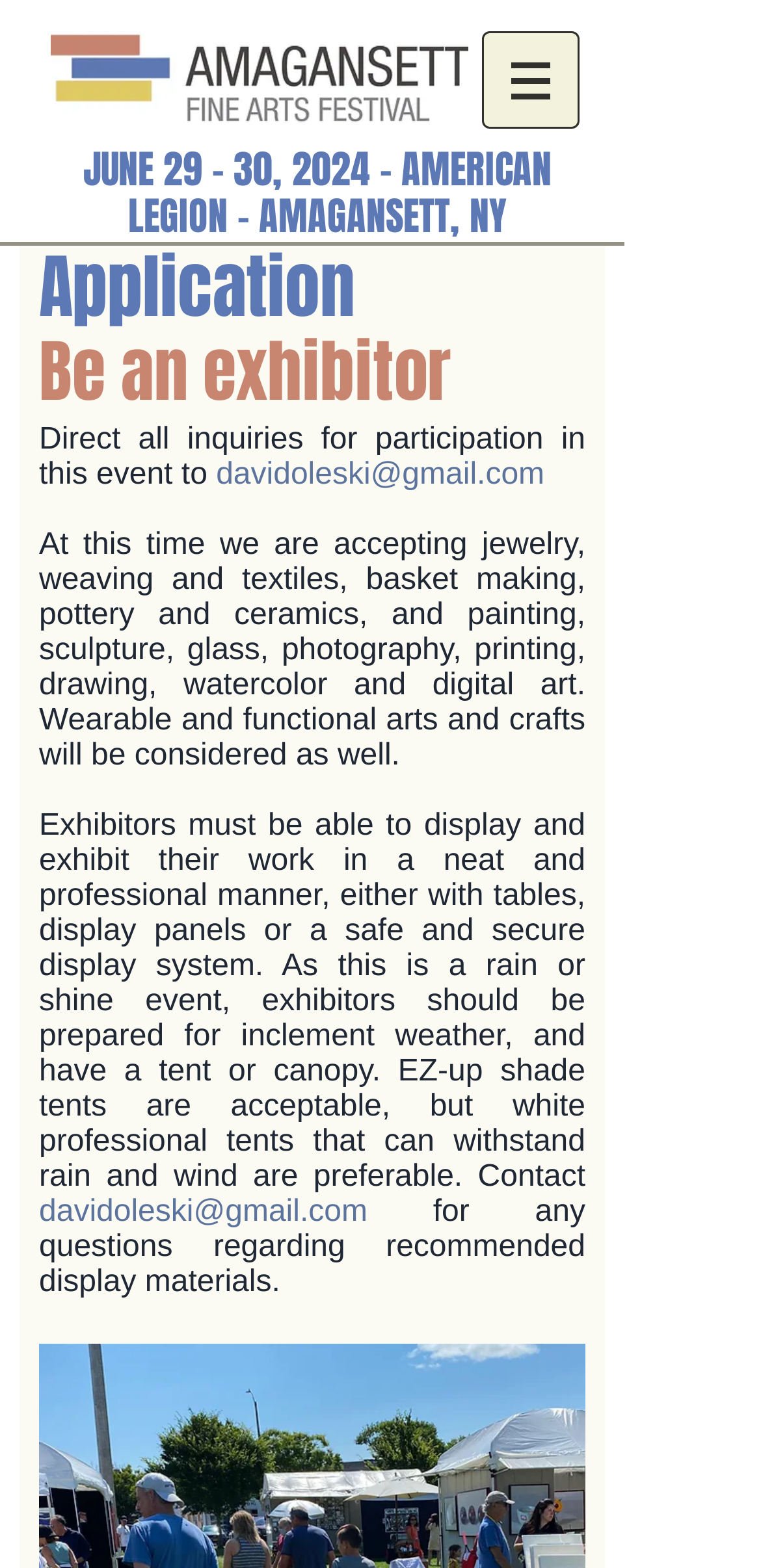What is the purpose of the event?
Answer the question with a thorough and detailed explanation.

Based on the webpage, it appears that the event is an art exhibition where artists can showcase and sell their work, as the webpage provides information on how to apply to be an exhibitor and what types of art are accepted.